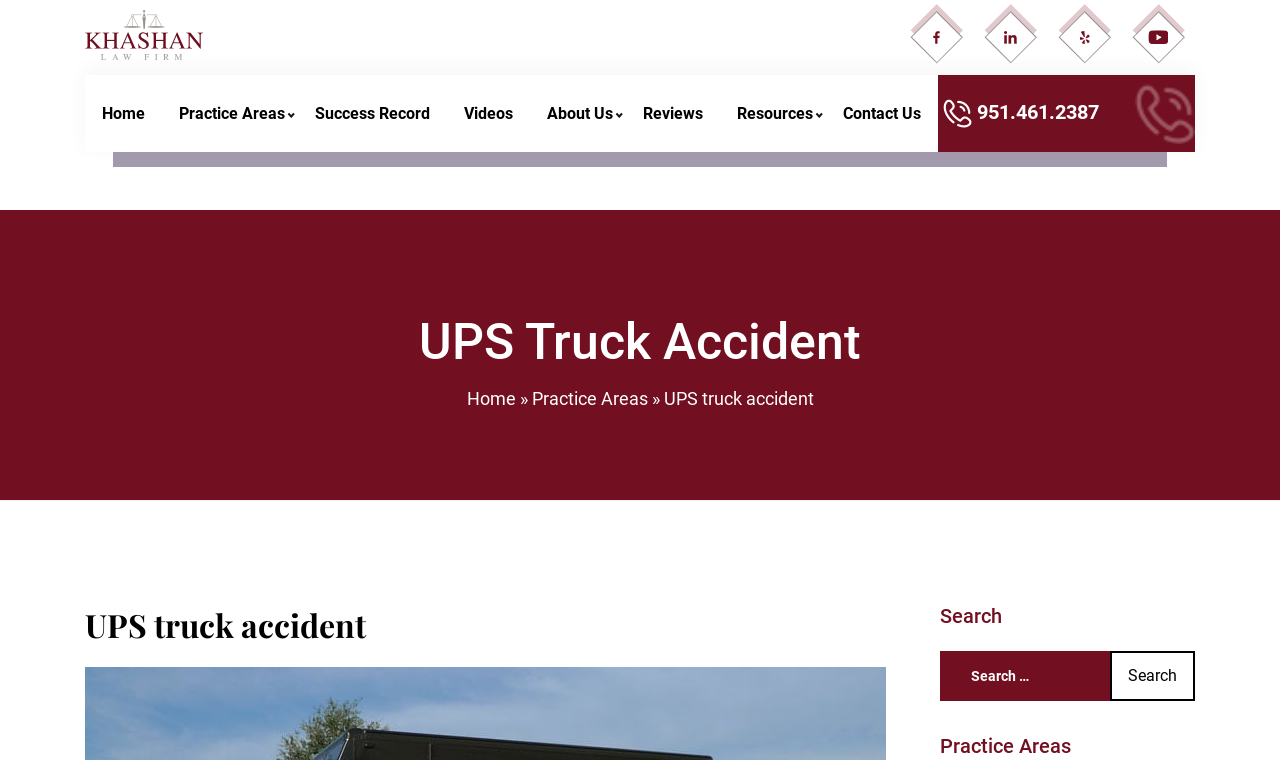Identify the bounding box coordinates of the clickable region to carry out the given instruction: "Click the Khashan Law Firm logo".

[0.066, 0.013, 0.195, 0.105]